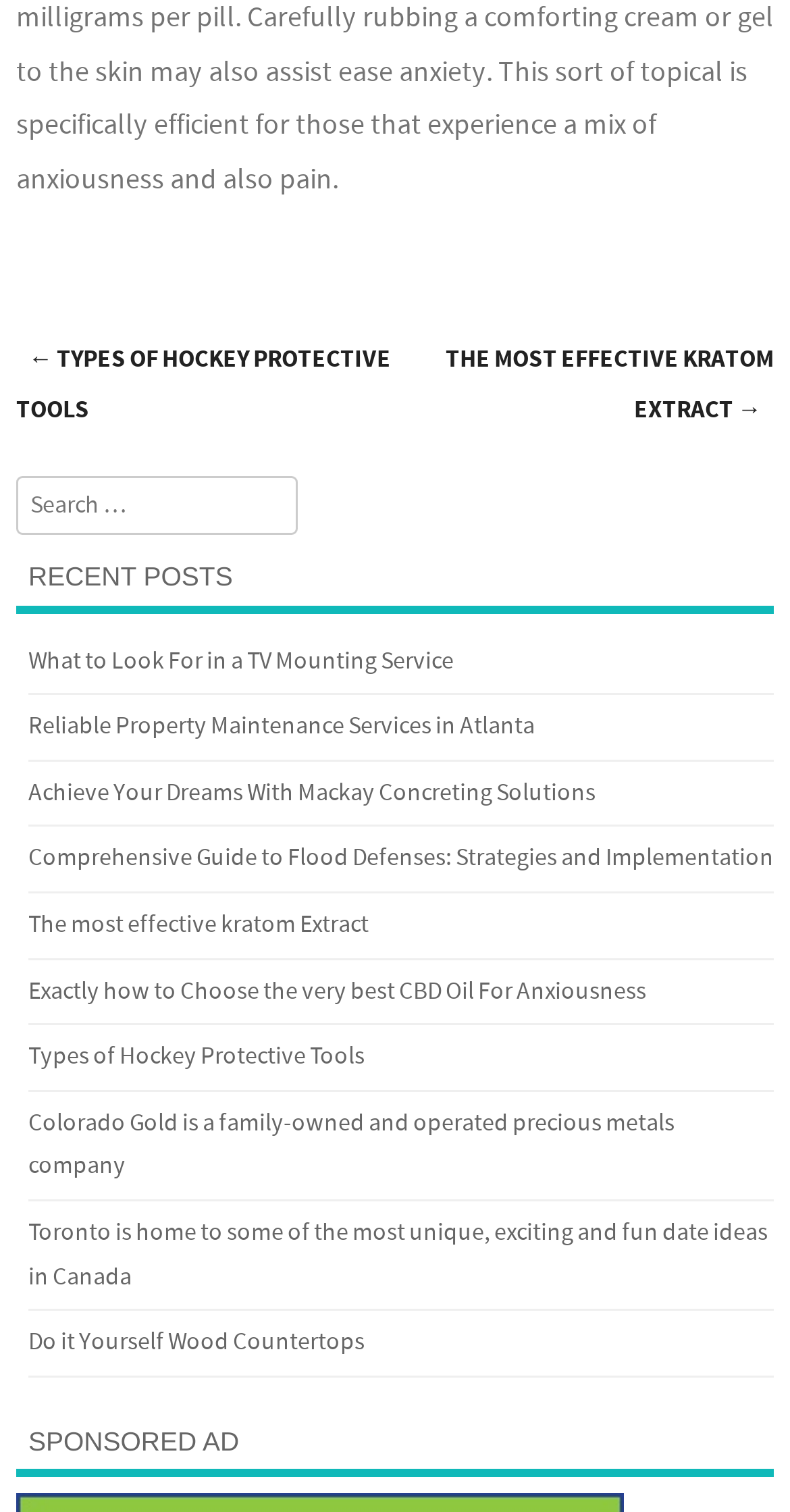How many recent posts are listed?
Please provide a detailed and thorough answer to the question.

The 'RECENT POSTS' section contains a list of 9 links to various articles. These links are listed in a vertical column, suggesting that there are 9 recent posts listed on the webpage.